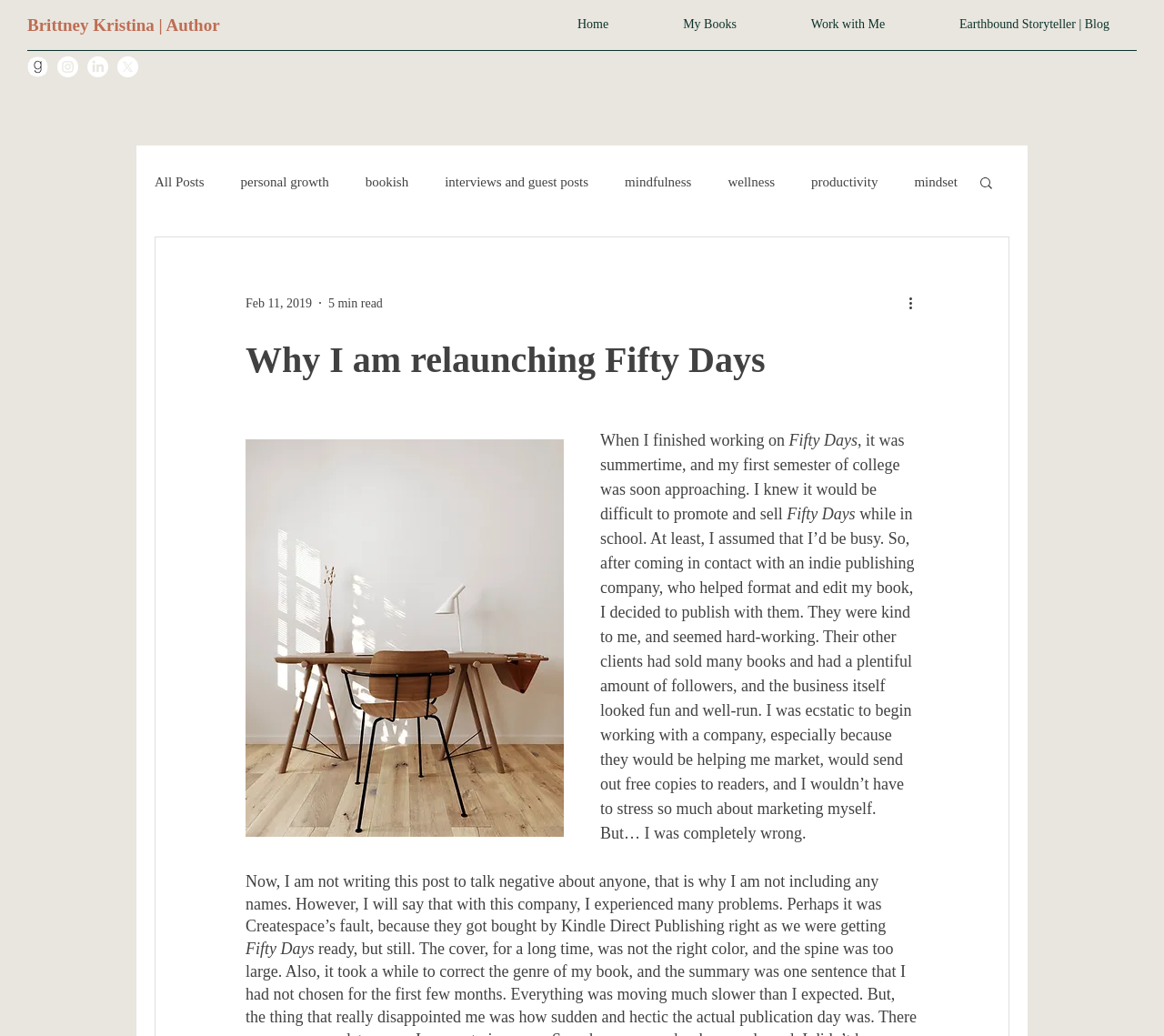Determine the bounding box coordinates of the UI element described by: "rolling out an app".

None